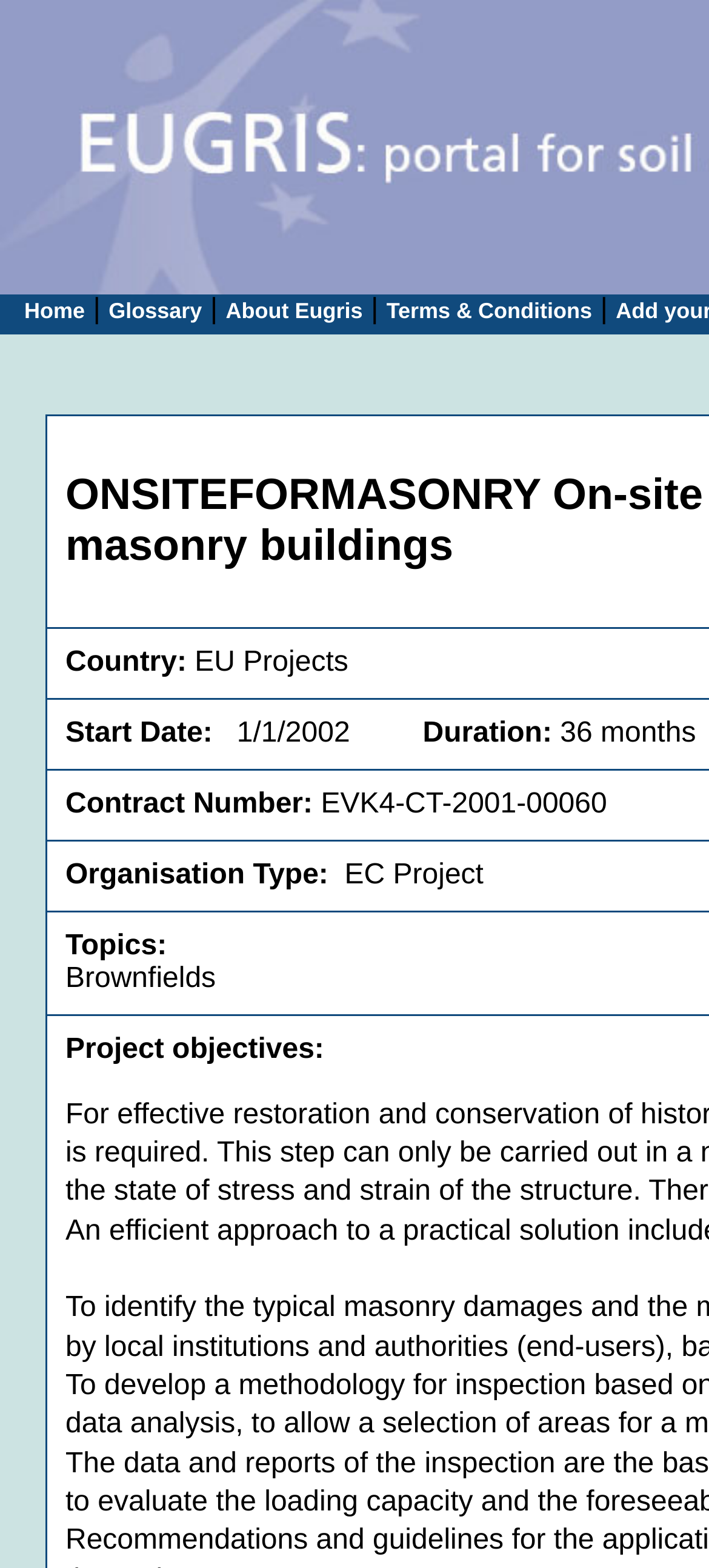What is the purpose of the website?
Look at the screenshot and respond with a single word or phrase.

Structural evaluation of historic masonry buildings